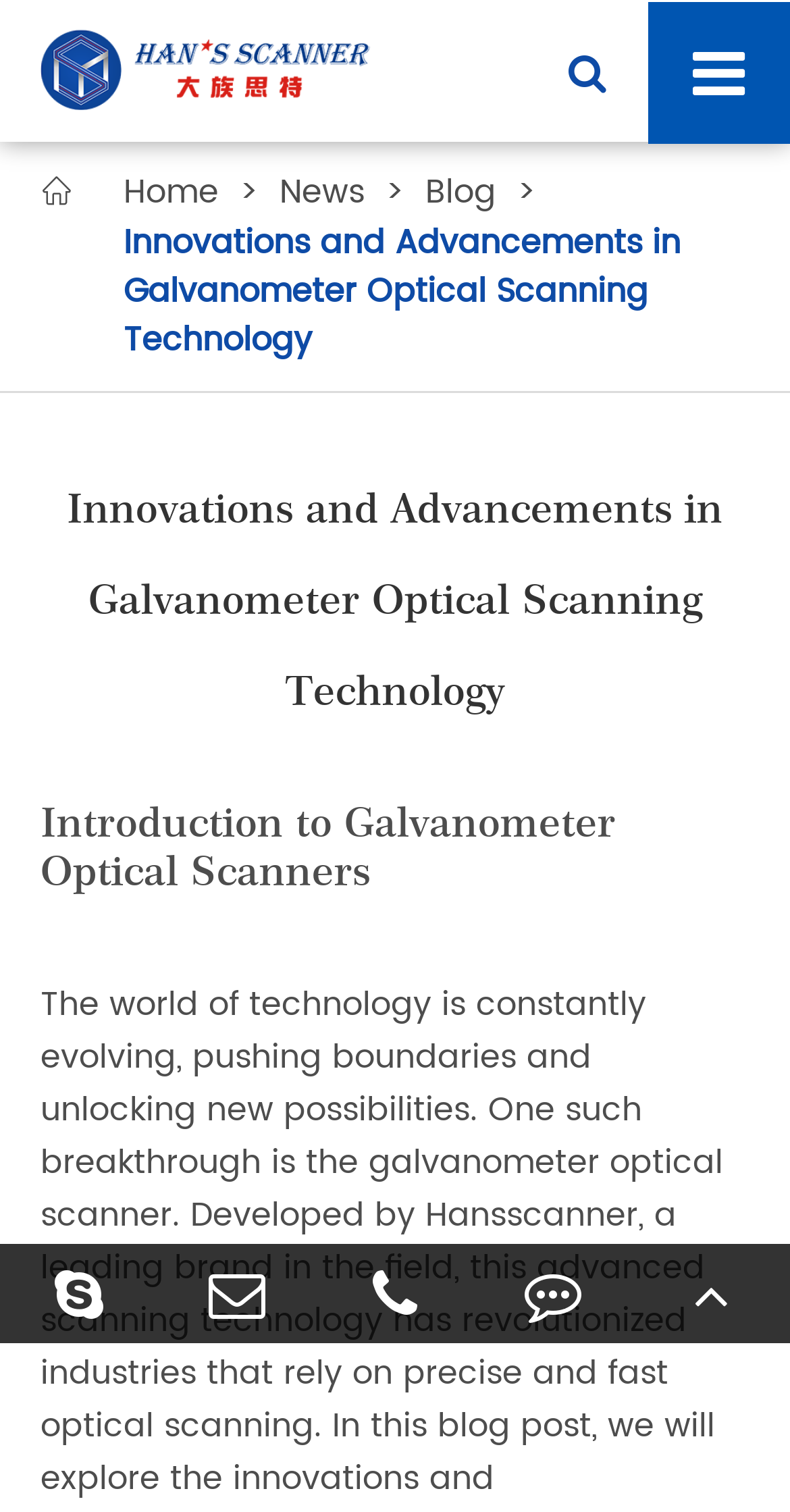Please identify the coordinates of the bounding box that should be clicked to fulfill this instruction: "read news".

[0.354, 0.111, 0.462, 0.143]